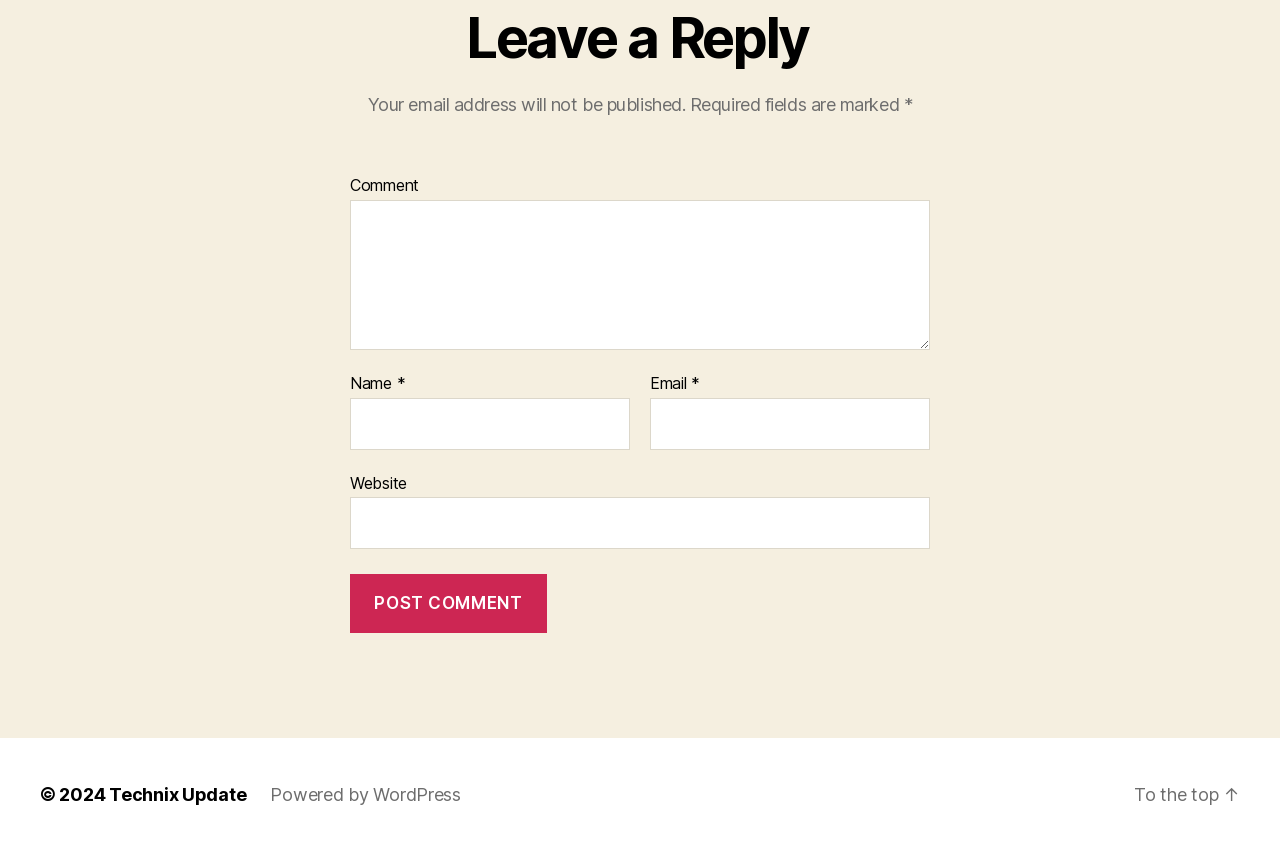Identify the bounding box coordinates for the region of the element that should be clicked to carry out the instruction: "go to the top". The bounding box coordinates should be four float numbers between 0 and 1, i.e., [left, top, right, bottom].

[0.886, 0.921, 0.969, 0.946]